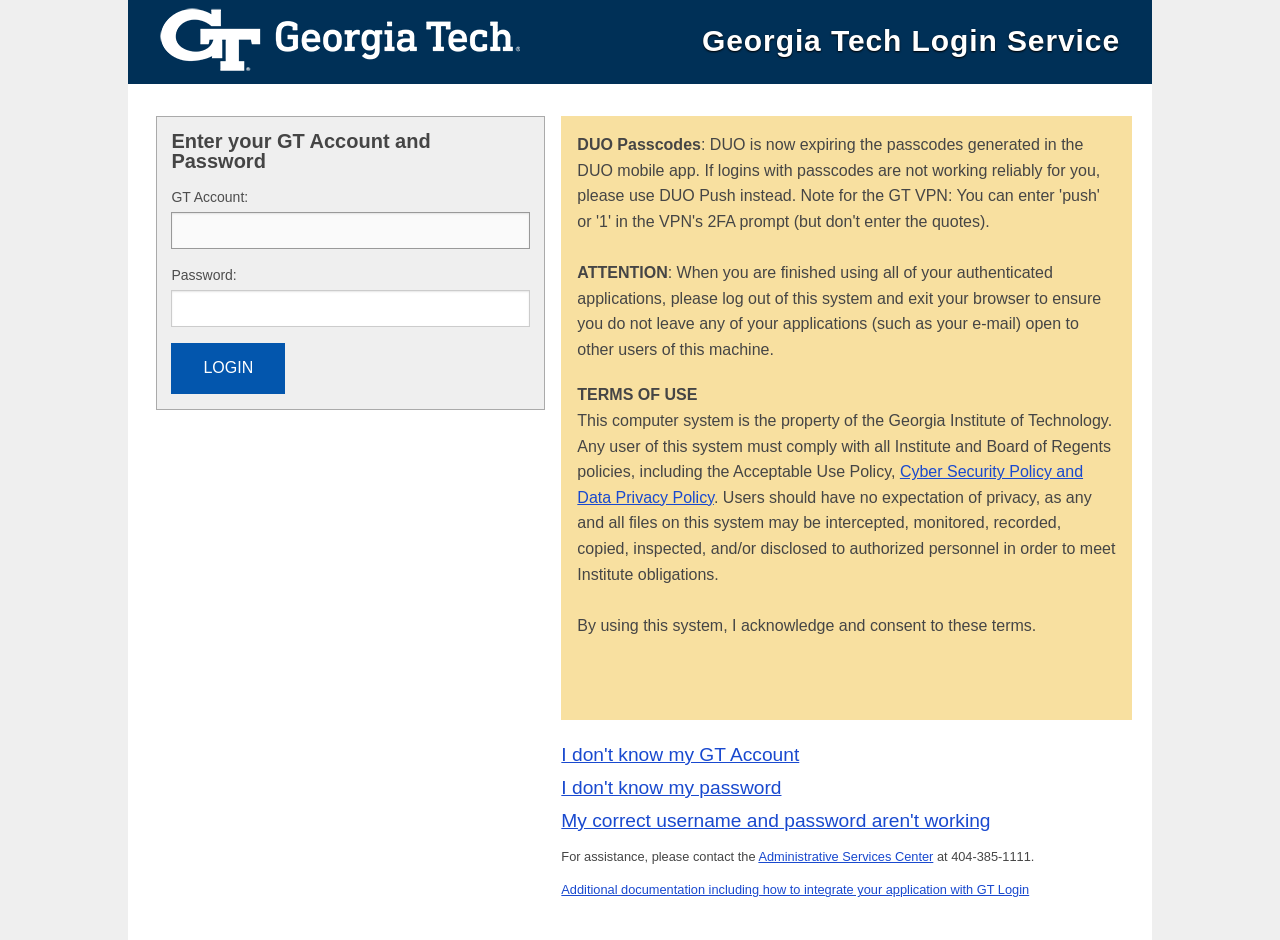Identify the bounding box coordinates necessary to click and complete the given instruction: "Click I don't know my GT Account".

[0.439, 0.791, 0.624, 0.814]